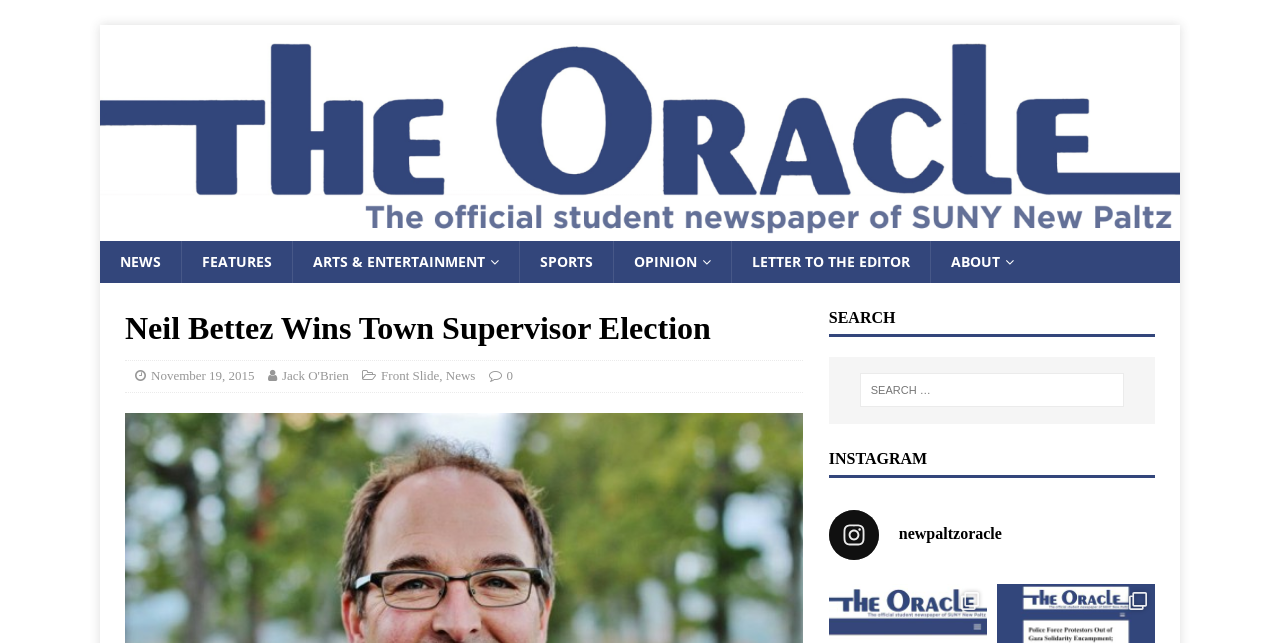Determine the bounding box coordinates (top-left x, top-left y, bottom-right x, bottom-right y) of the UI element described in the following text: Opinion

[0.479, 0.375, 0.571, 0.441]